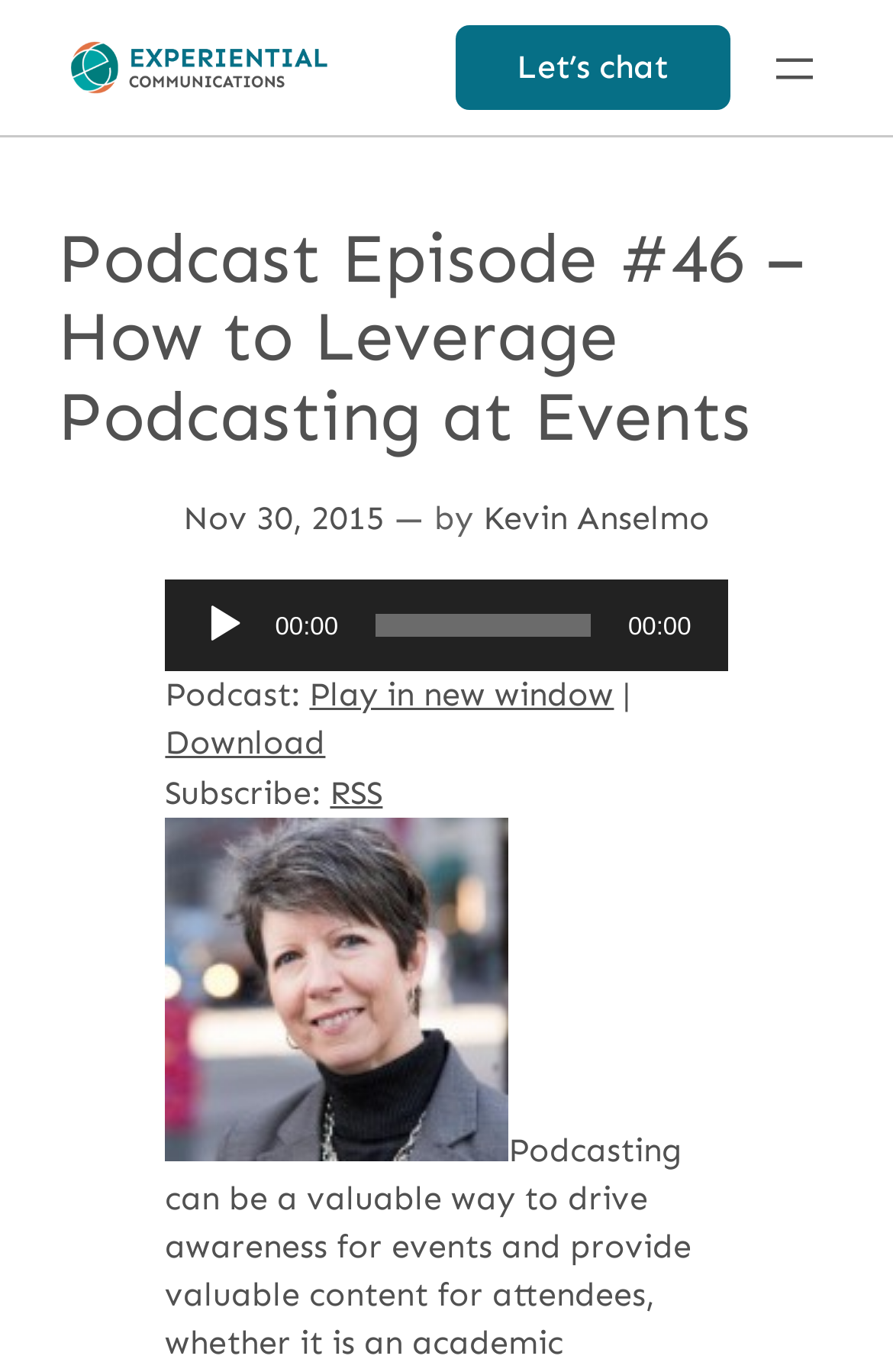Who is the author of this podcast episode?
Provide a detailed and extensive answer to the question.

I found the author by looking at the link element with the text 'Kevin Anselmo', which is a child of the static text element with the text 'by'. This suggests that Kevin Anselmo is the author of the podcast episode.